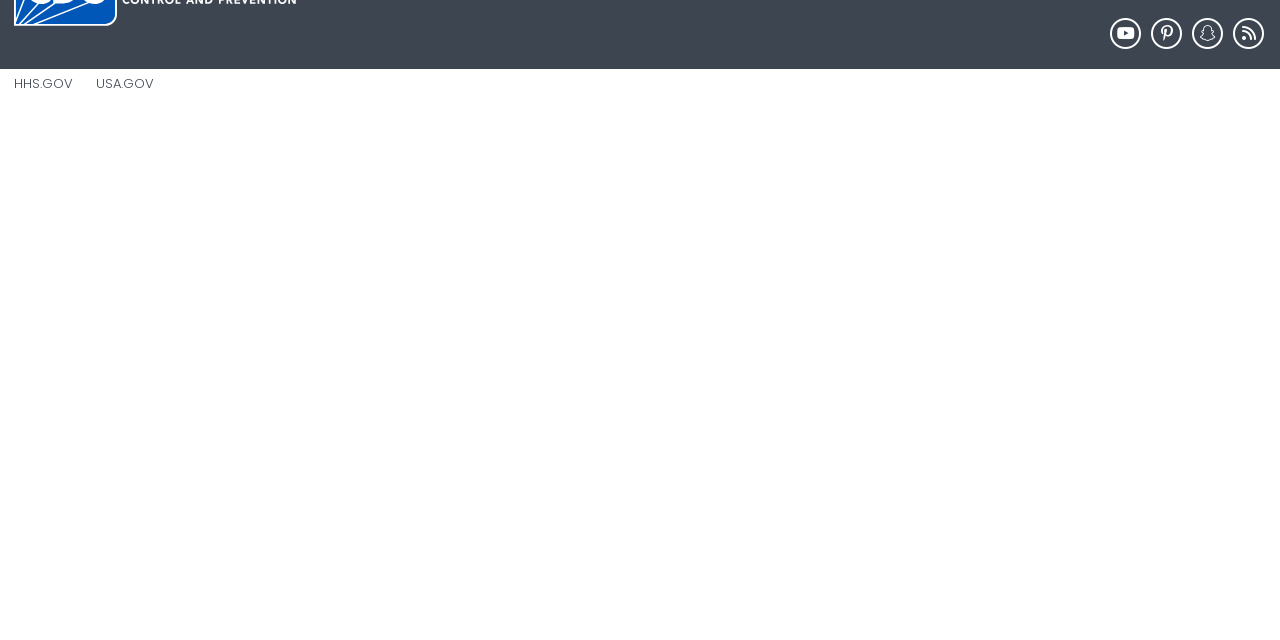Bounding box coordinates should be in the format (top-left x, top-left y, bottom-right x, bottom-right y) and all values should be floating point numbers between 0 and 1. Determine the bounding box coordinate for the UI element described as: USA.gov

[0.075, 0.115, 0.12, 0.145]